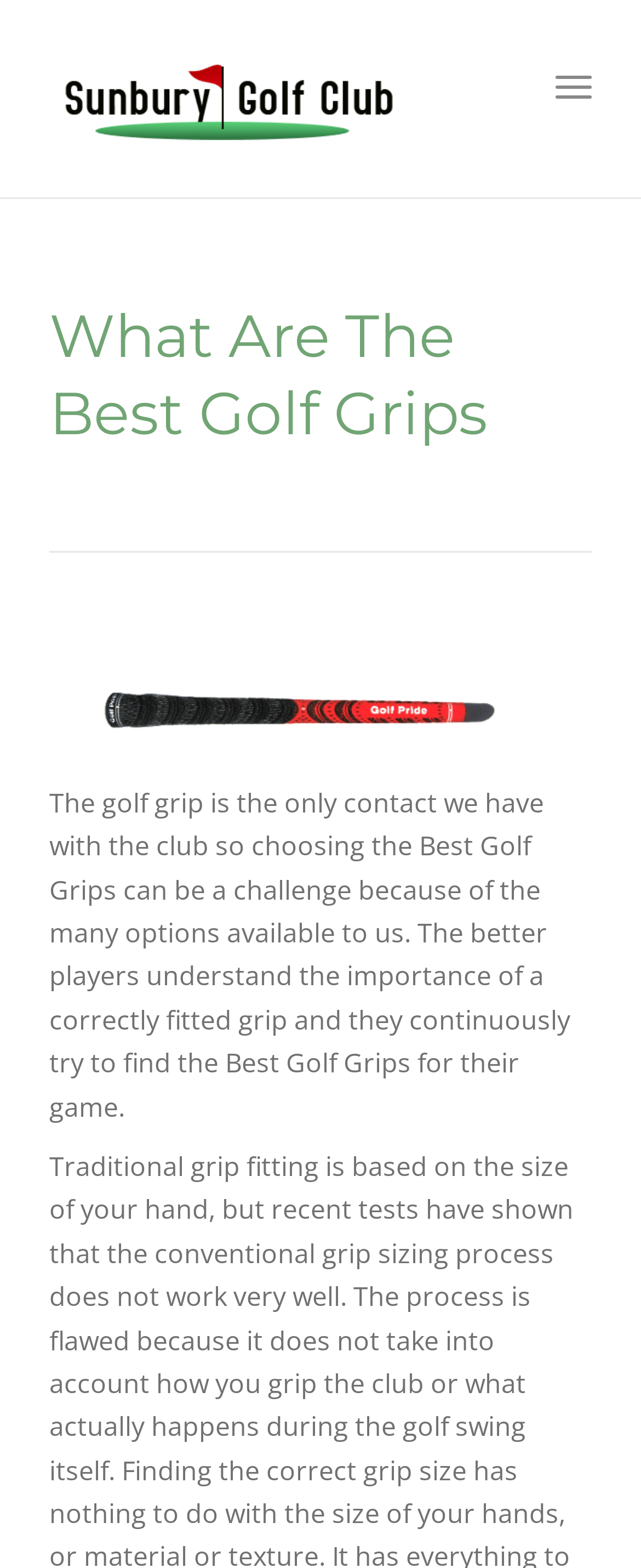Provide the bounding box coordinates of the UI element that matches the description: "Ubuntu".

None